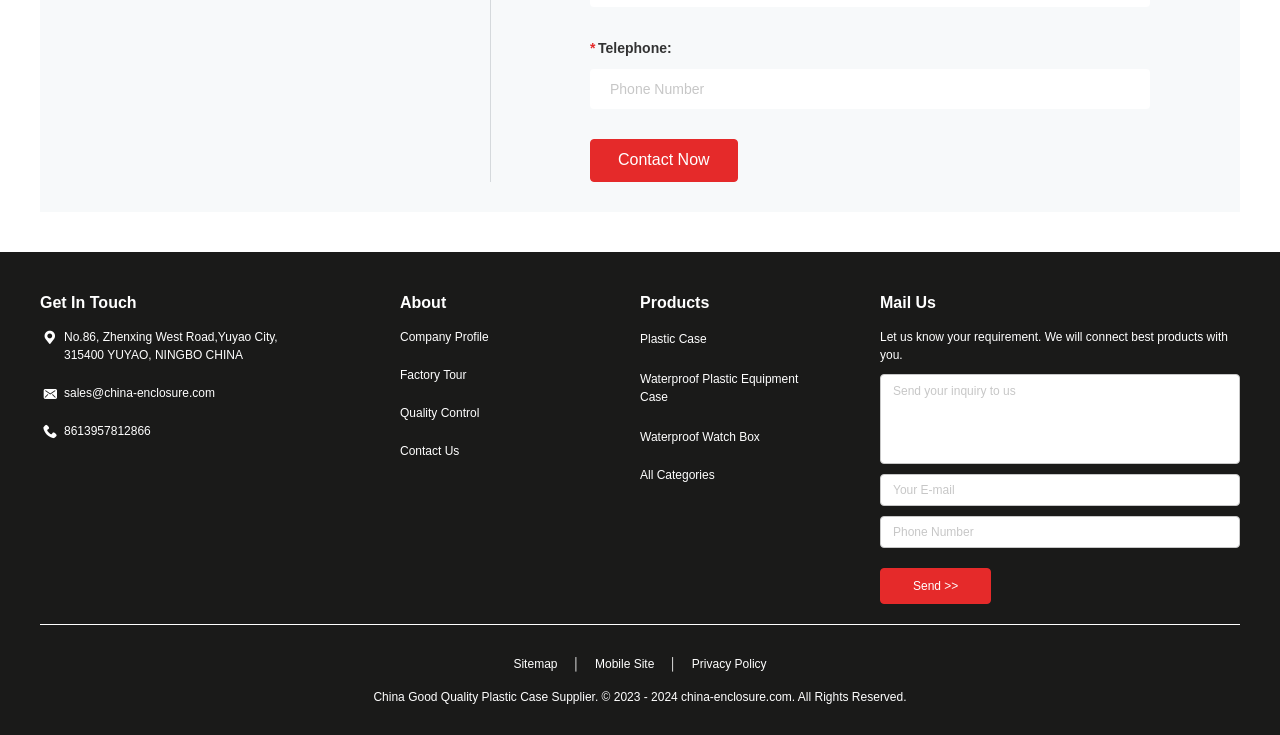Bounding box coordinates should be in the format (top-left x, top-left y, bottom-right x, bottom-right y) and all values should be floating point numbers between 0 and 1. Determine the bounding box coordinate for the UI element described as: Send >>

[0.688, 0.773, 0.775, 0.822]